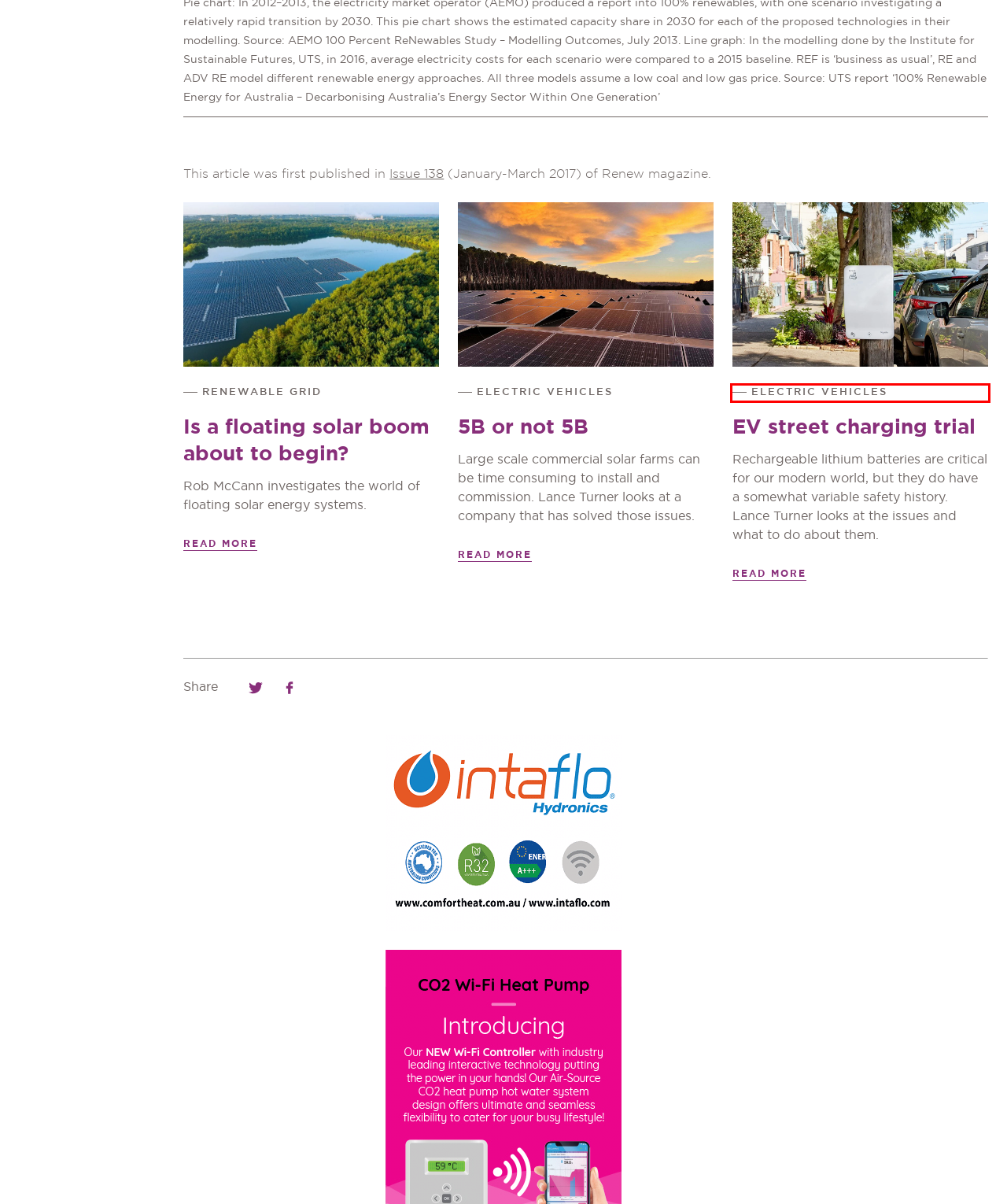Check out the screenshot of a webpage with a red rectangle bounding box. Select the best fitting webpage description that aligns with the new webpage after clicking the element inside the bounding box. Here are the candidates:
A. Renew - Leading in Sustainability
B. Copyright & Disclaimer - Renew
C. Is a floating solar boom about to begin? - Renew
D. Renew magazine - Renew
E. 5B or not 5B - Renew
F. Electric vehicles - Renew
G. About Renew magazine - Renew
H. EV street charging trial - Renew

F